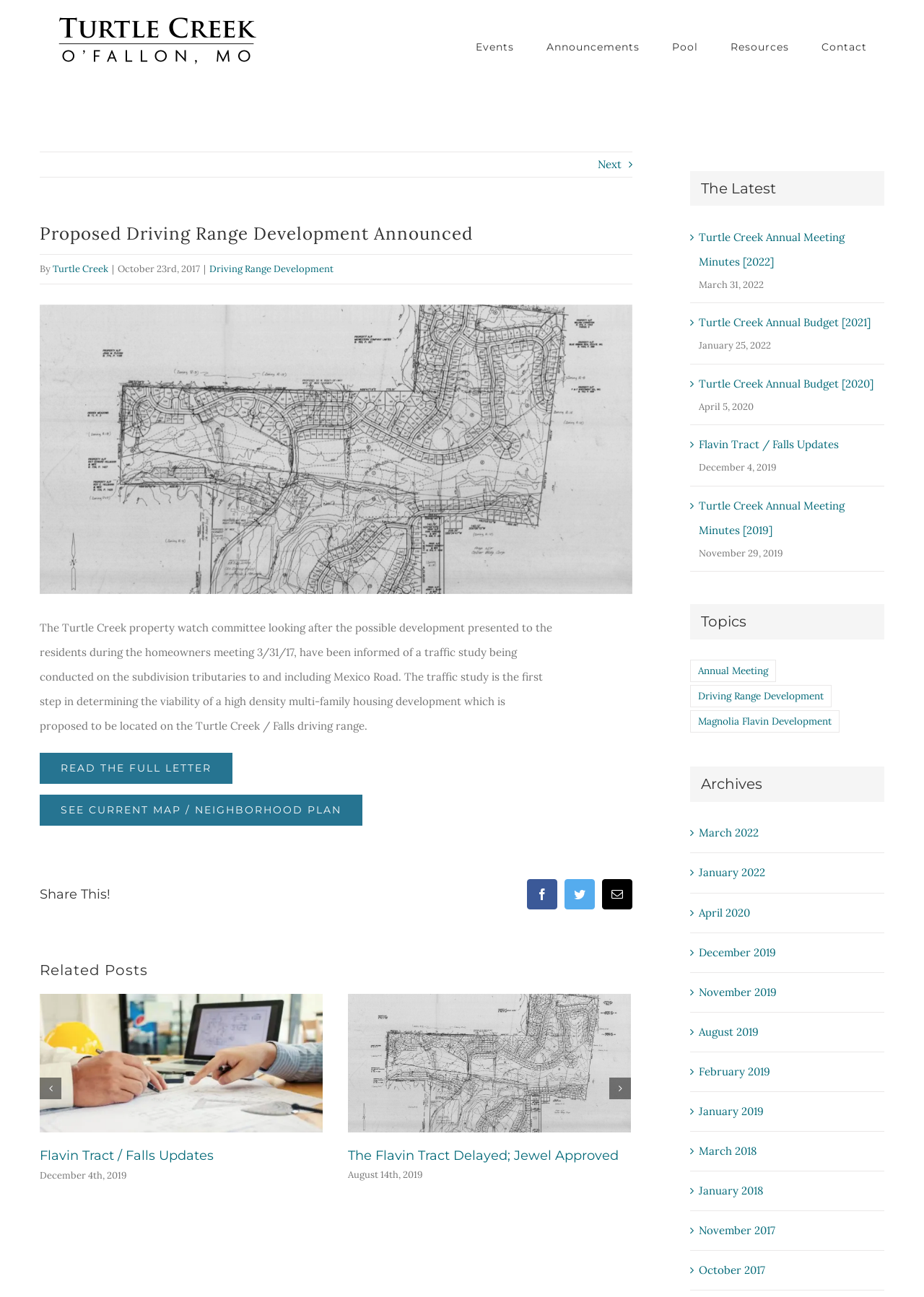Please identify the bounding box coordinates of the clickable area that will allow you to execute the instruction: "Share on Facebook".

[0.57, 0.678, 0.603, 0.701]